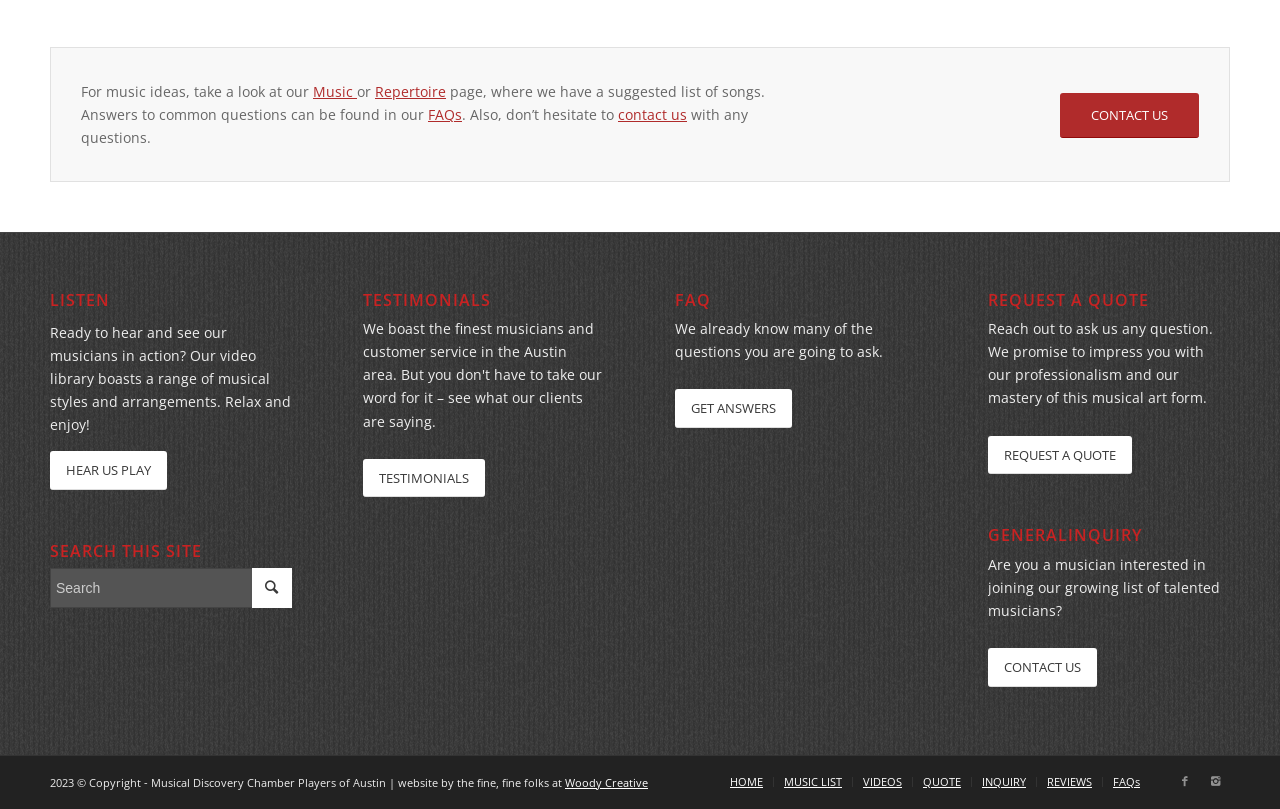Based on the provided description, "REVIEWS", find the bounding box of the corresponding UI element in the screenshot.

[0.818, 0.956, 0.853, 0.975]